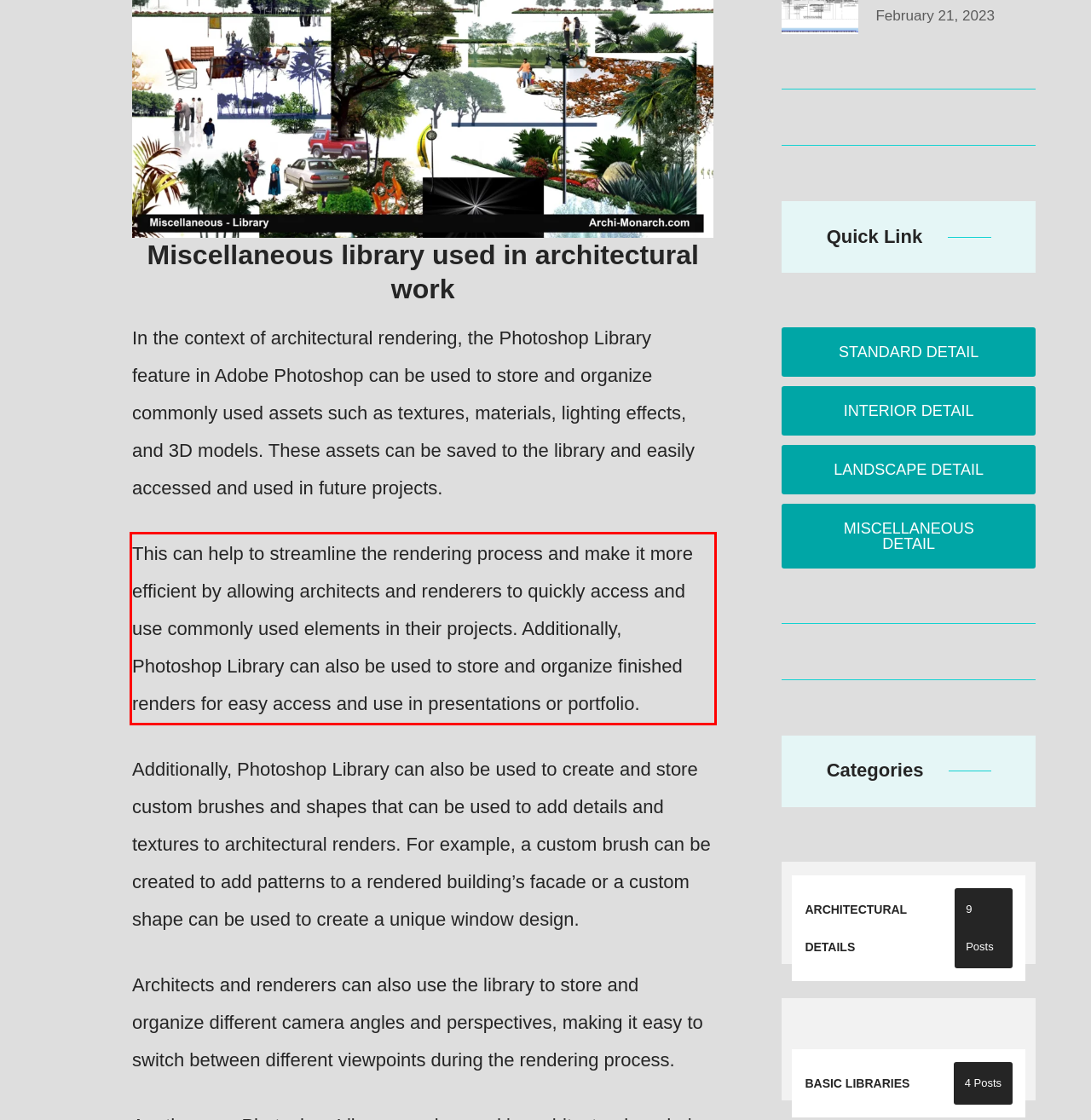Analyze the webpage screenshot and use OCR to recognize the text content in the red bounding box.

This can help to streamline the rendering process and make it more efficient by allowing architects and renderers to quickly access and use commonly used elements in their projects. Additionally, Photoshop Library can also be used to store and organize finished renders for easy access and use in presentations or portfolio.